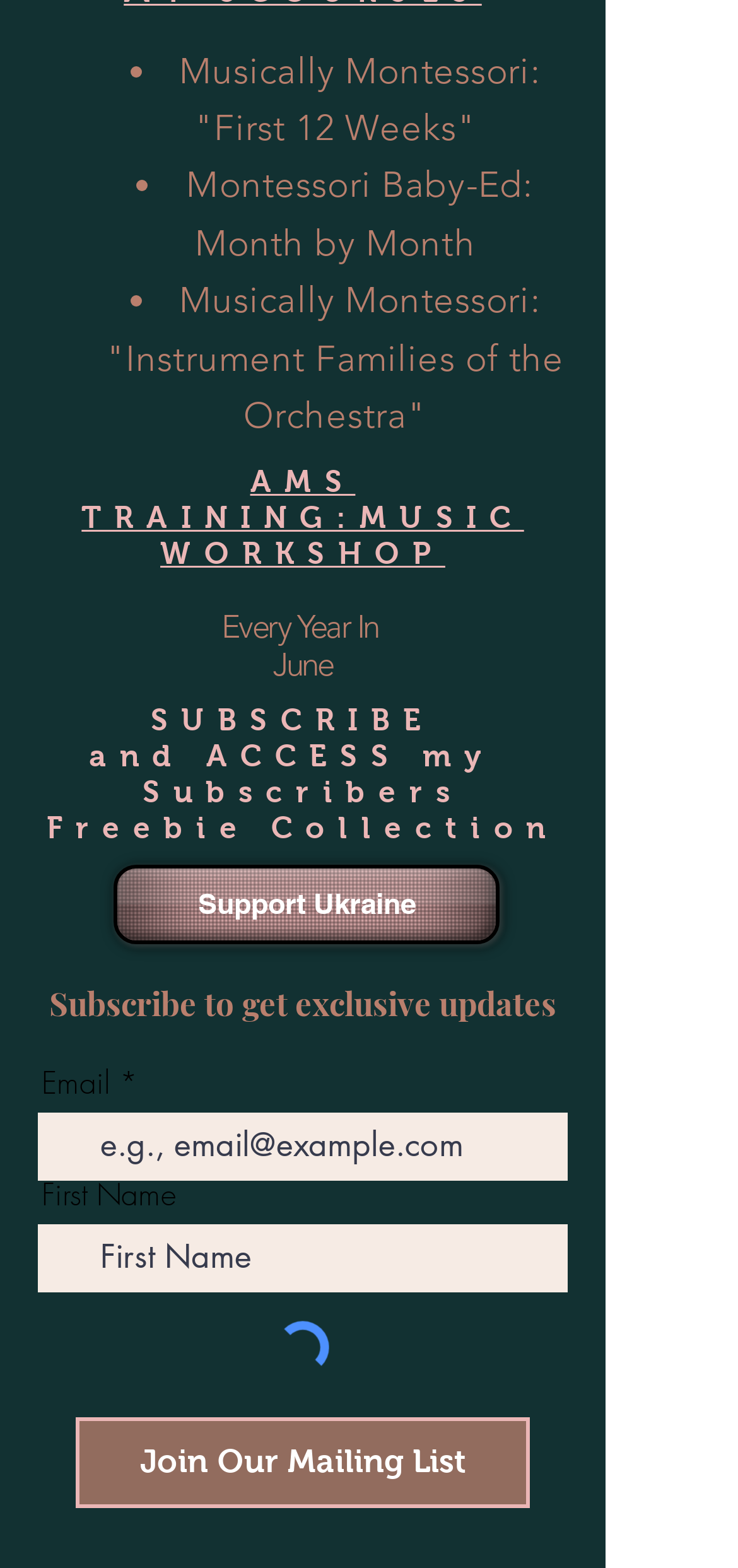Locate and provide the bounding box coordinates for the HTML element that matches this description: "Join Our Mailing List".

[0.103, 0.904, 0.718, 0.962]